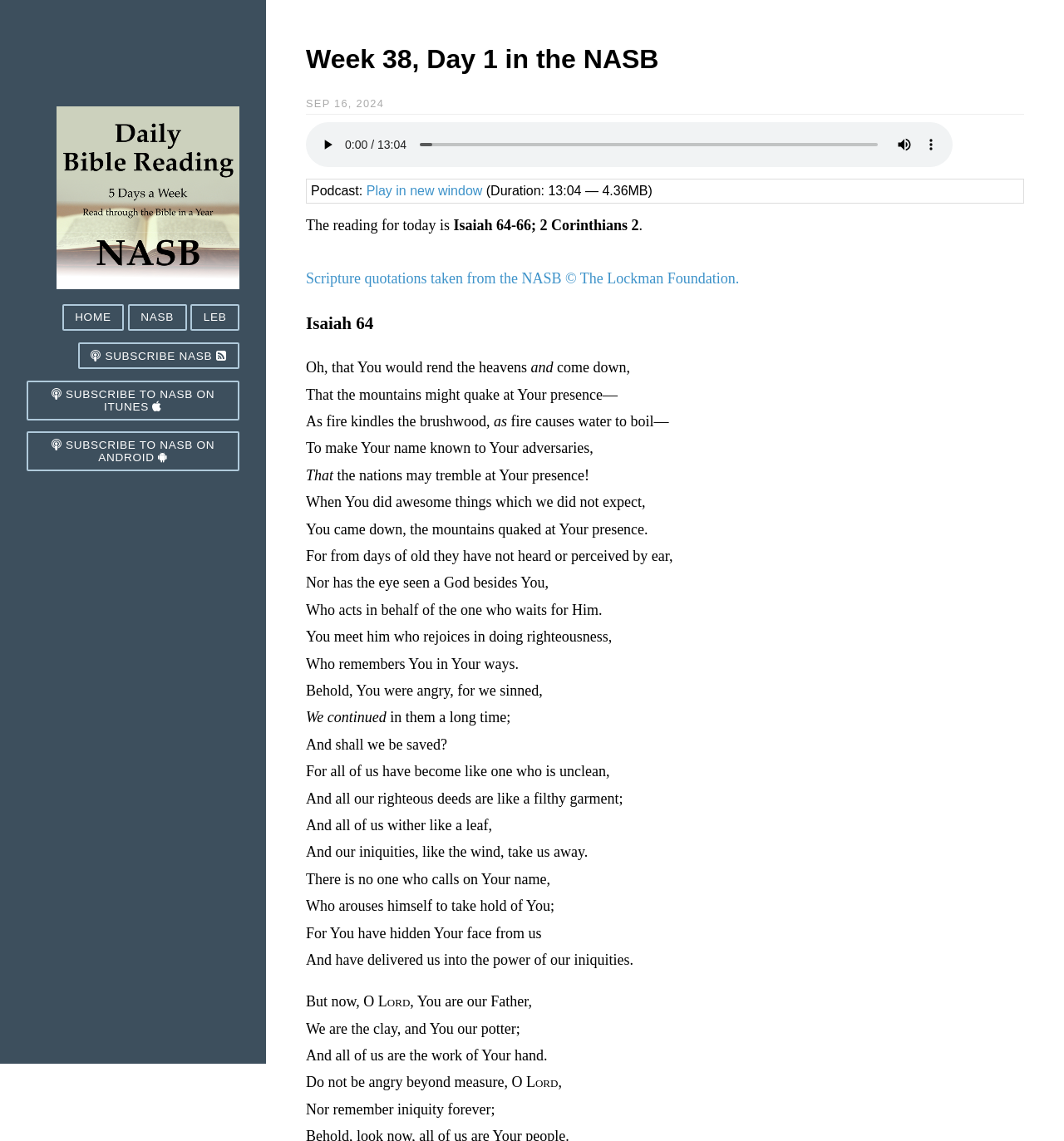Please specify the bounding box coordinates of the element that should be clicked to execute the given instruction: 'Click the 'HOME' link'. Ensure the coordinates are four float numbers between 0 and 1, expressed as [left, top, right, bottom].

[0.058, 0.266, 0.117, 0.29]